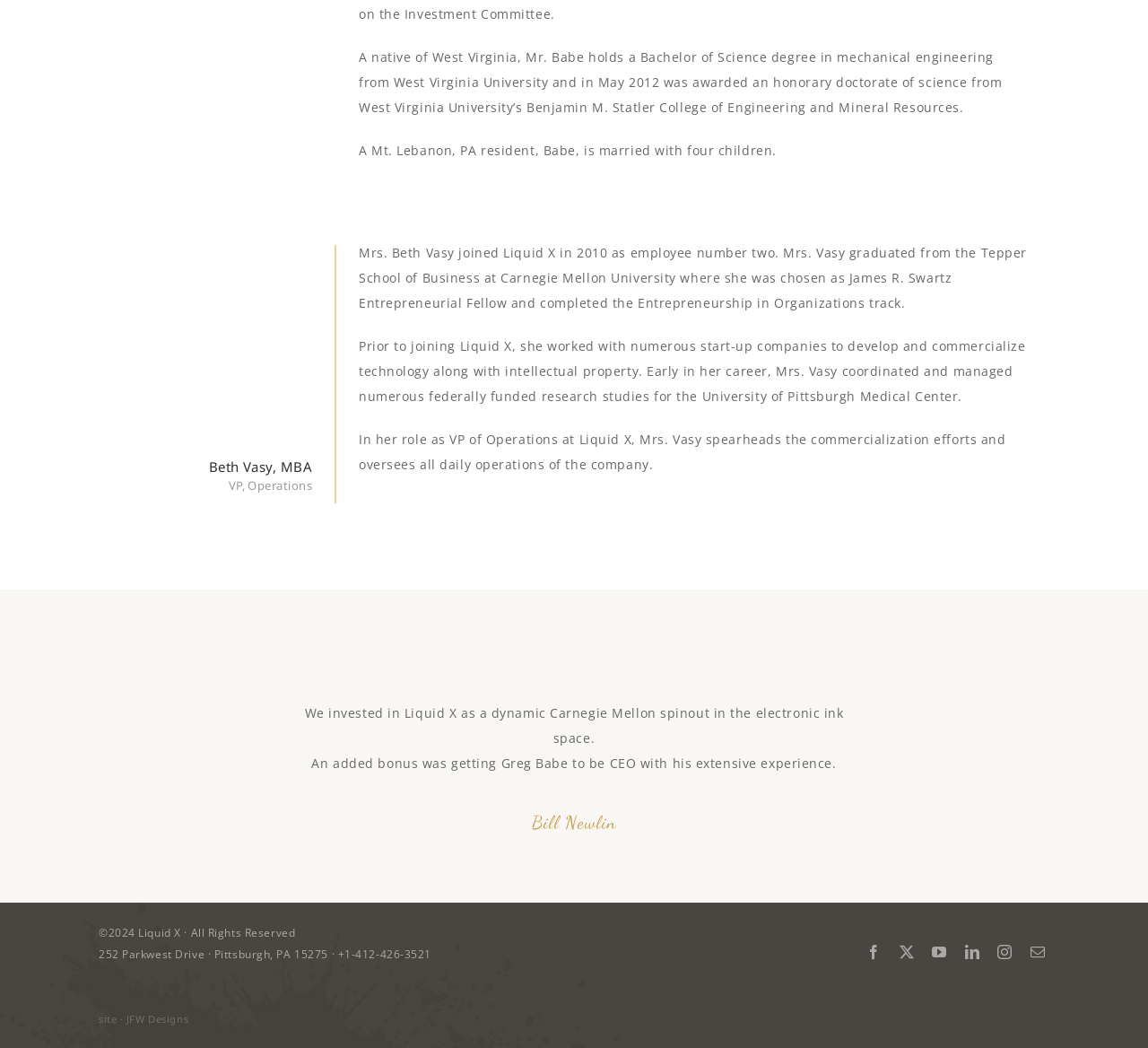Please determine the bounding box coordinates of the element to click on in order to accomplish the following task: "View Liquid X website". Ensure the coordinates are four float numbers ranging from 0 to 1, i.e., [left, top, right, bottom].

[0.121, 0.883, 0.16, 0.898]